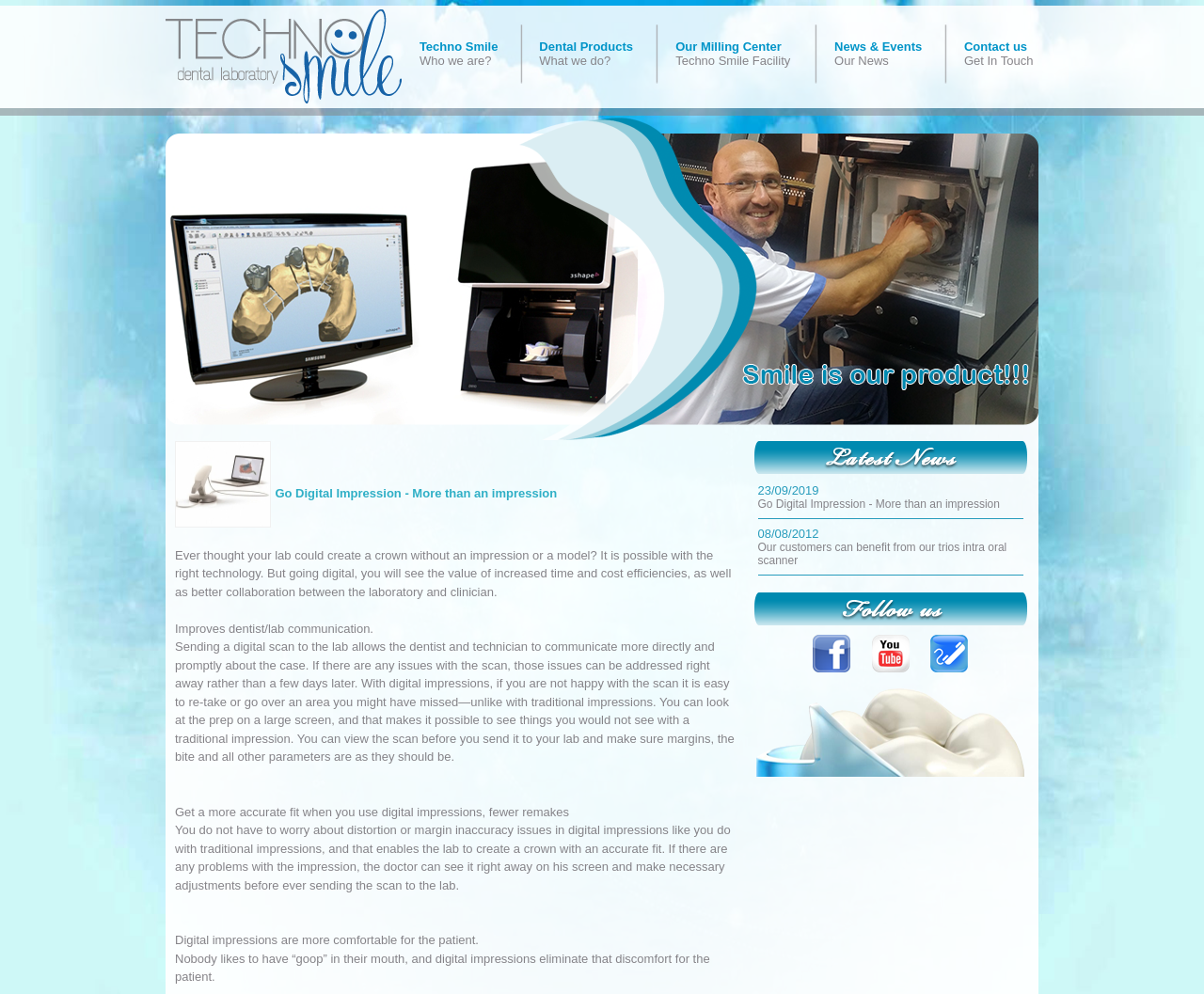Please give a short response to the question using one word or a phrase:
What is the purpose of digital impressions?

To create a crown without an impression or model